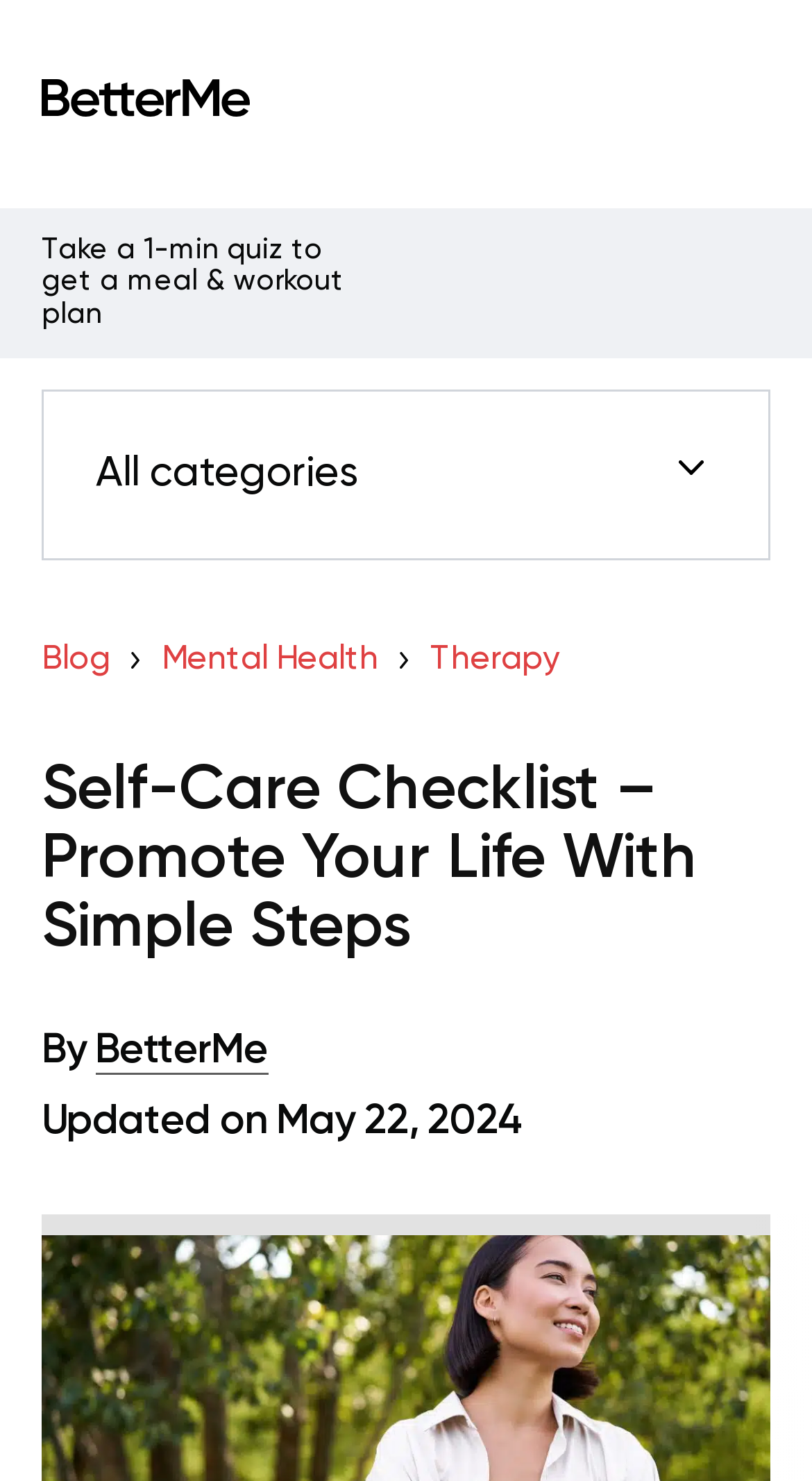When was the article updated?
Could you answer the question in a detailed manner, providing as much information as possible?

I found the update date by reading the text at the bottom of the webpage, which says 'Updated on May 22, 2024'.